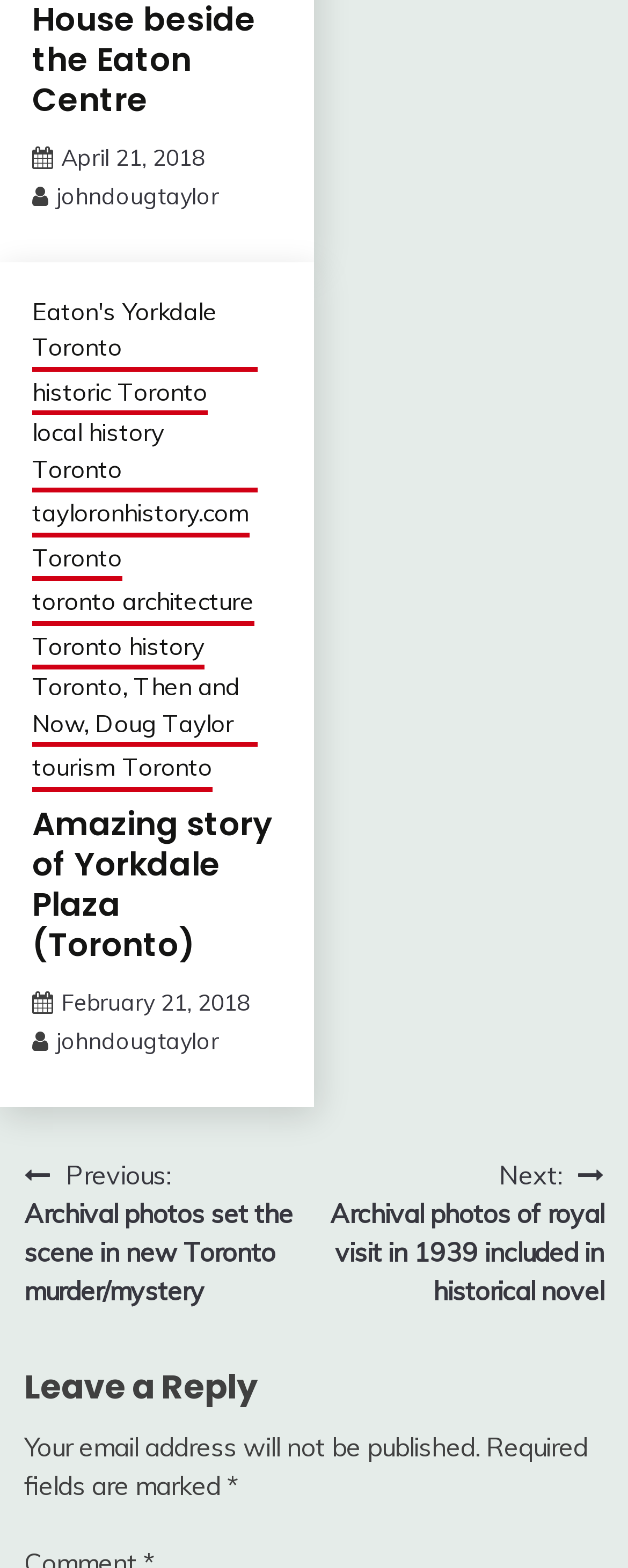Please identify the bounding box coordinates of the clickable element to fulfill the following instruction: "Visit the homepage of johndougtaylor". The coordinates should be four float numbers between 0 and 1, i.e., [left, top, right, bottom].

[0.09, 0.115, 0.349, 0.134]